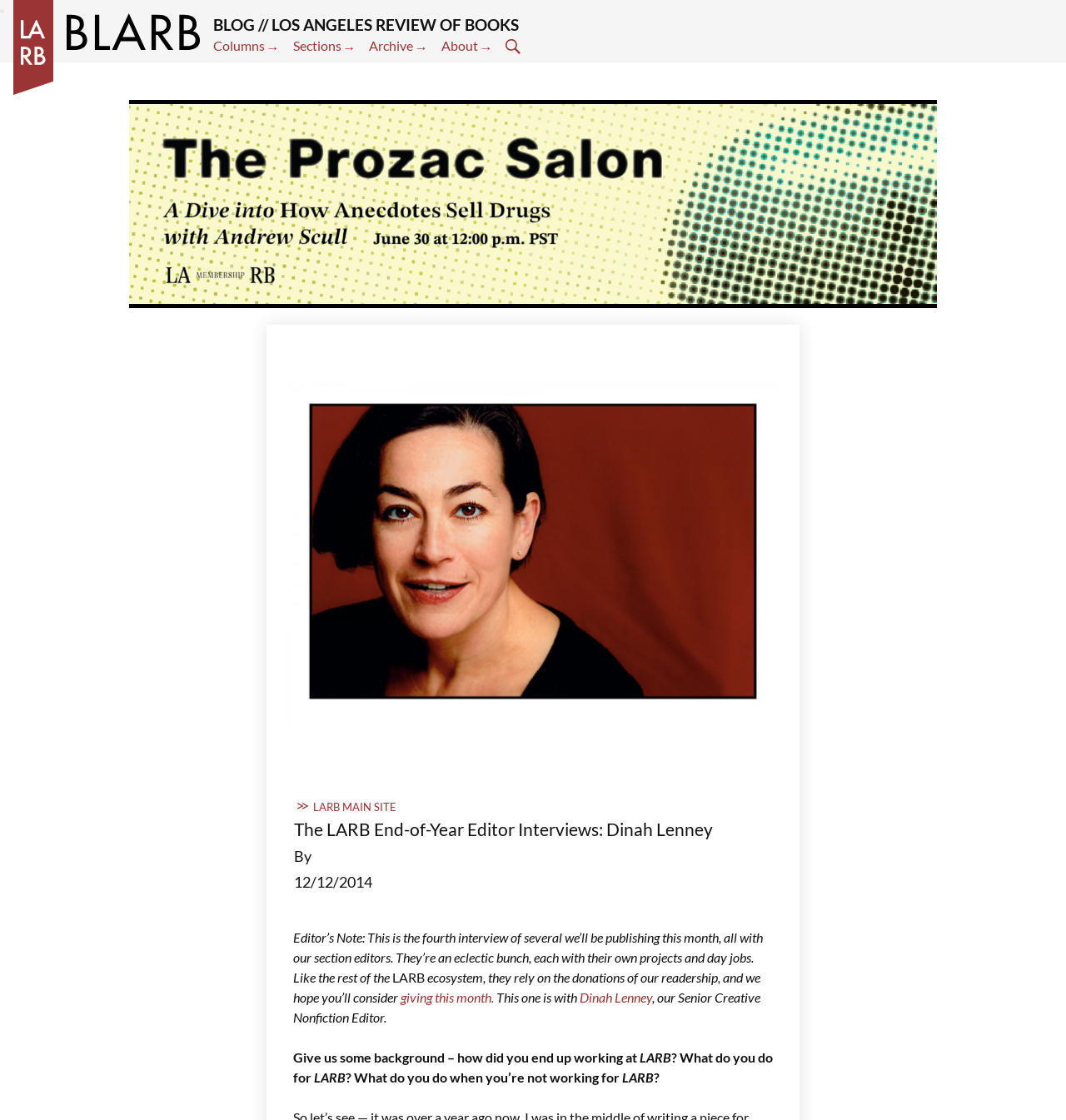Please find the bounding box coordinates of the element's region to be clicked to carry out this instruction: "Search for something".

[0.475, 0.032, 0.493, 0.05]